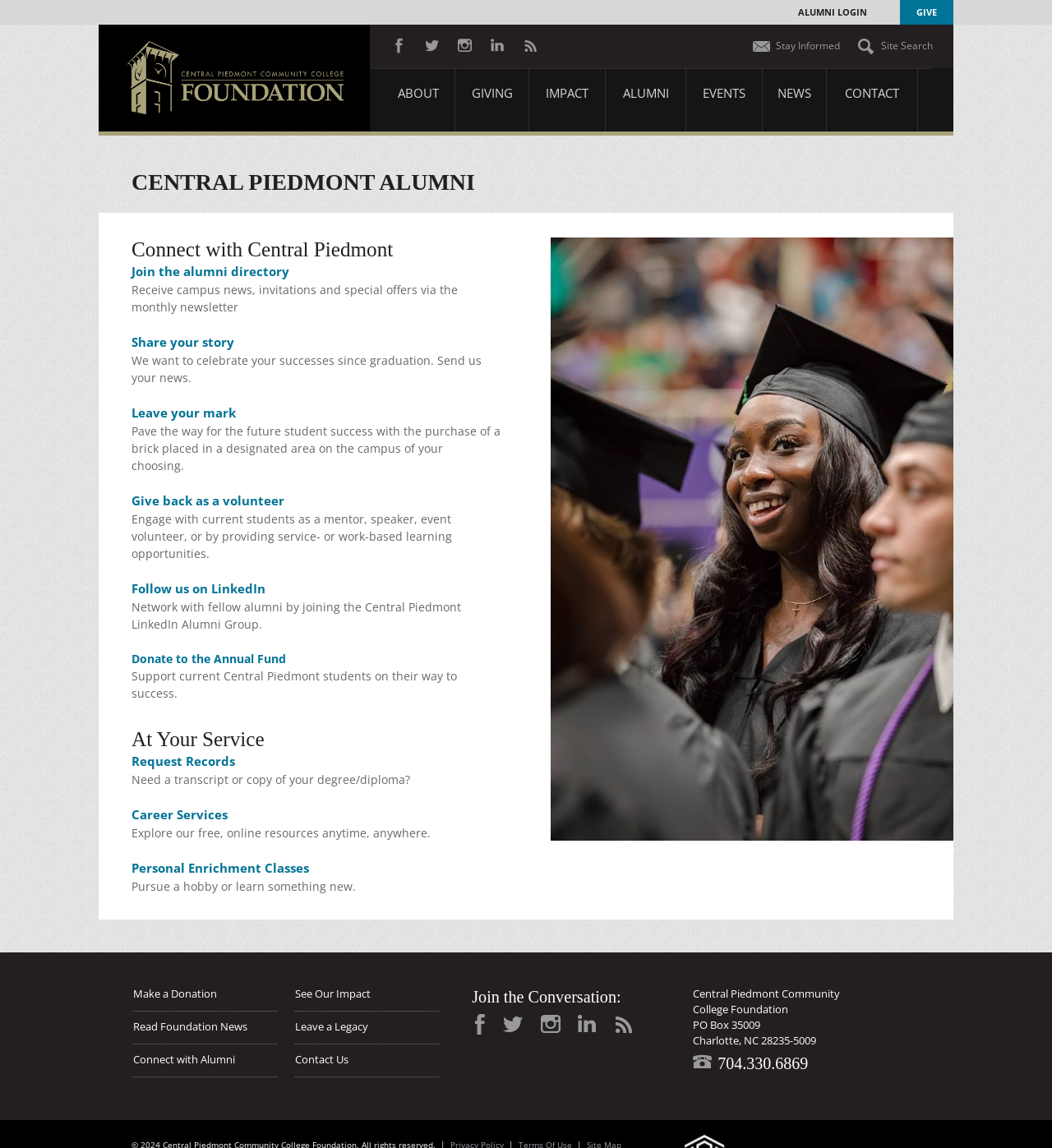Indicate the bounding box coordinates of the clickable region to achieve the following instruction: "Make a donation."

[0.127, 0.86, 0.206, 0.872]